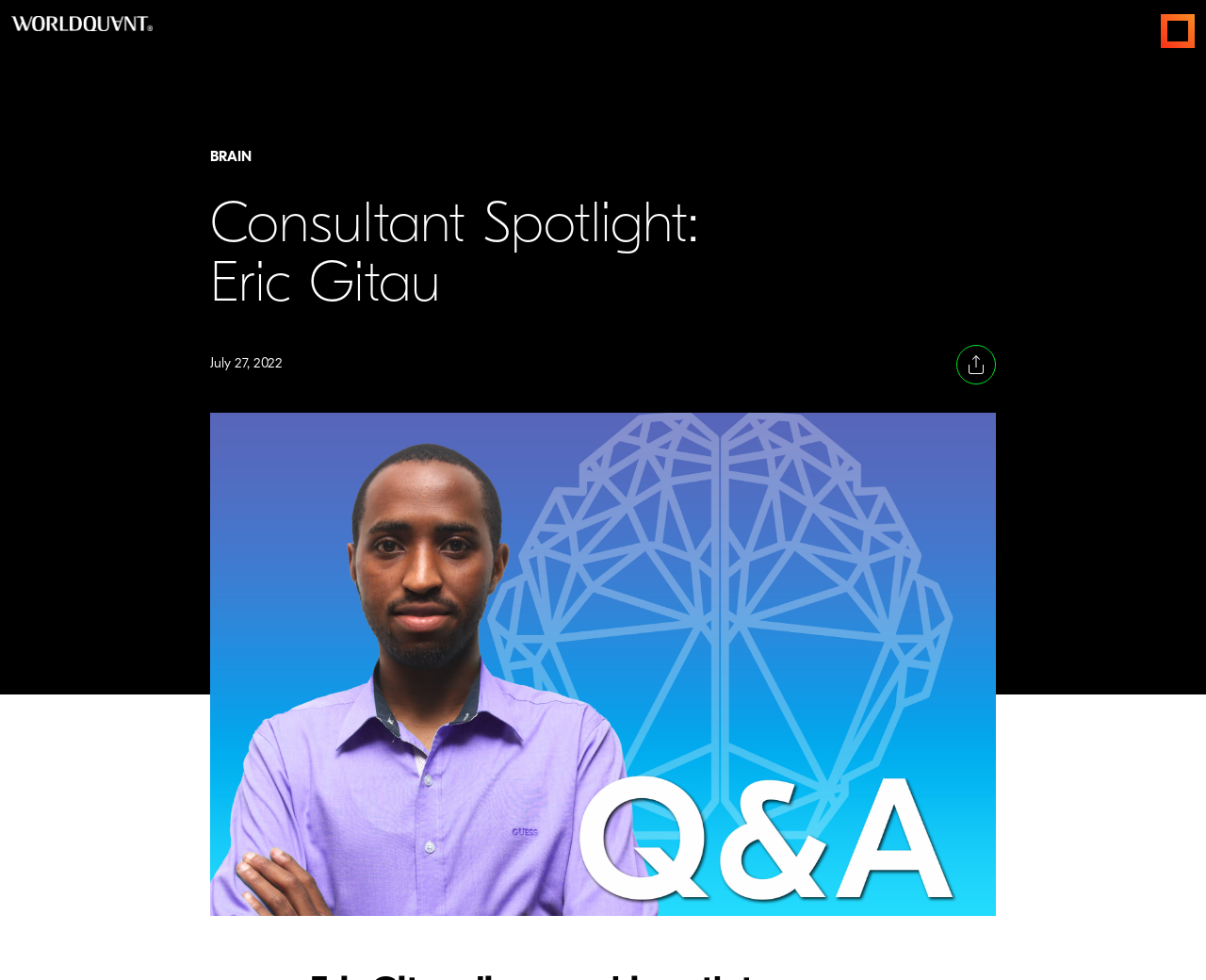Can you extract the headline from the webpage for me?

Consultant Spotlight:
Eric Gitau